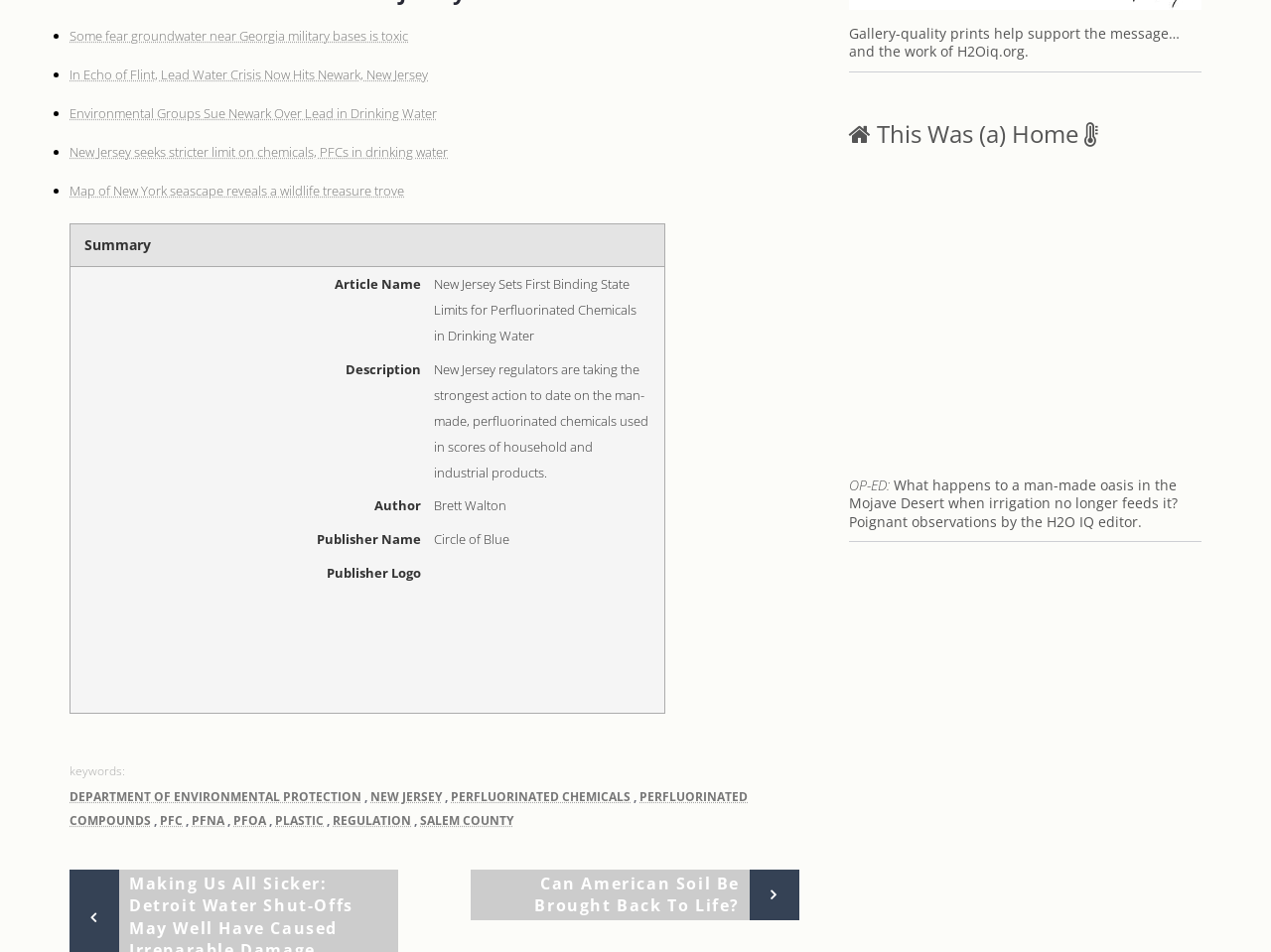What is the name of the publisher?
From the details in the image, answer the question comprehensively.

I found the publisher's name by looking at the text 'Publisher Name' and its corresponding value 'Circle of Blue', which is located below the article's title and description.